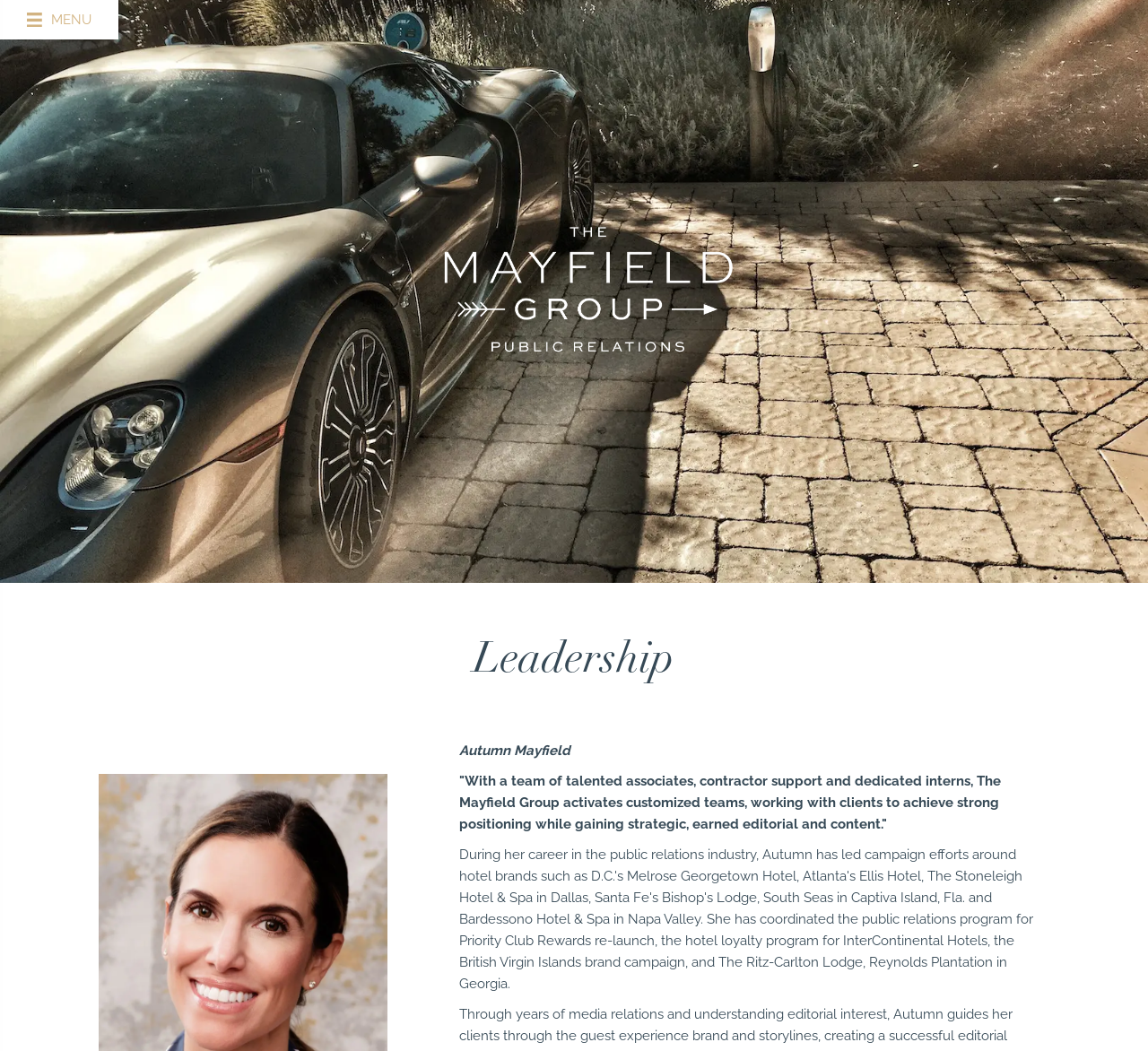Based on what you see in the screenshot, provide a thorough answer to this question: What is the purpose of The Mayfield Group?

According to the webpage, The Mayfield Group activates customized teams to work with clients to achieve strong positioning while gaining strategic, earned editorial and content, as mentioned in the StaticText element.